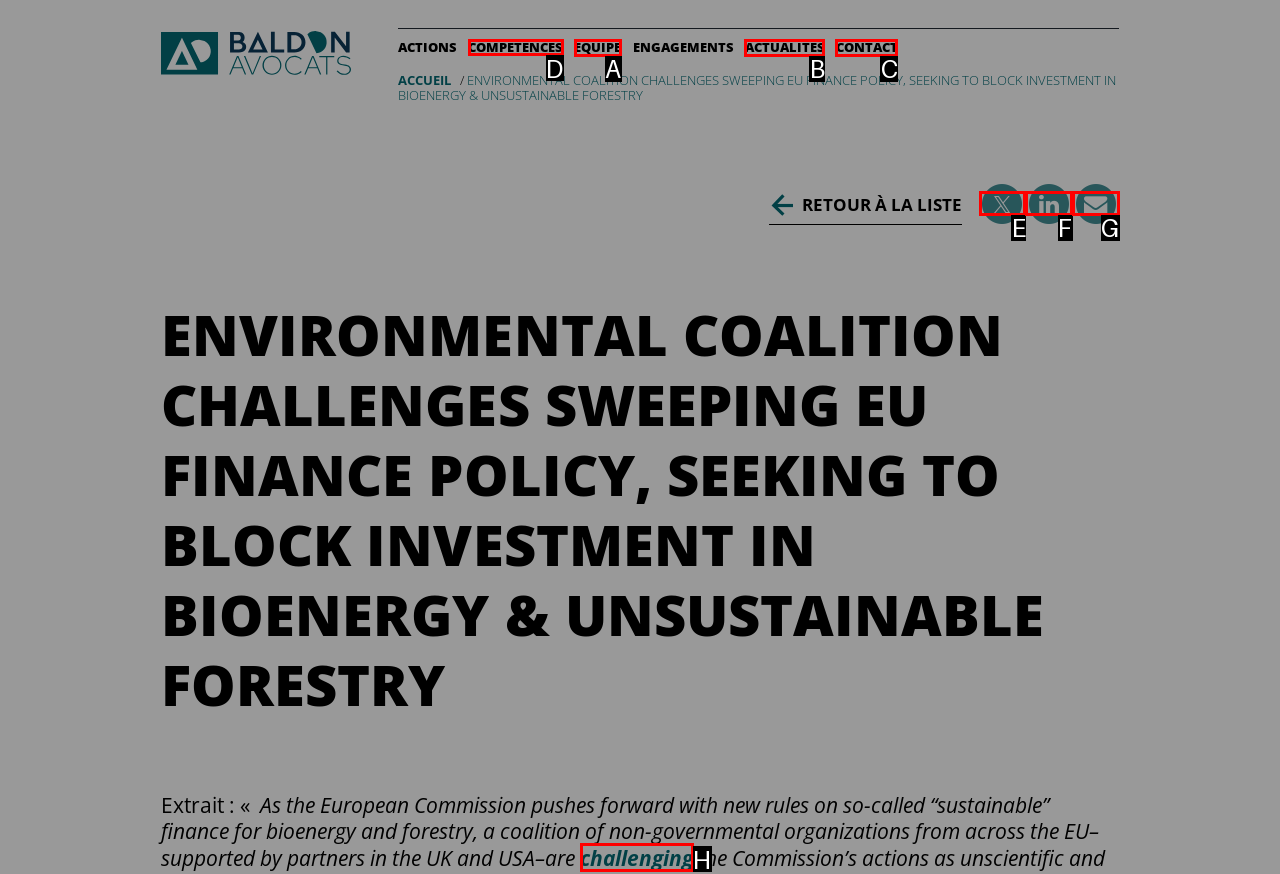Which option should be clicked to execute the task: Visit the 'COMPÉTENCES' page?
Reply with the letter of the chosen option.

D